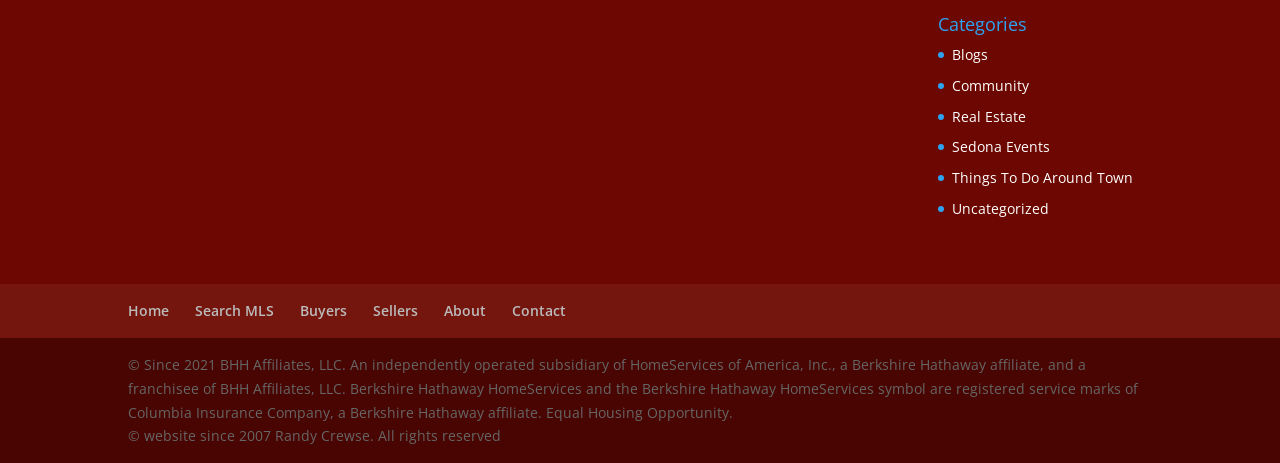What are the main categories on the website?
Answer with a single word or phrase by referring to the visual content.

Real Estate, Events, Things To Do